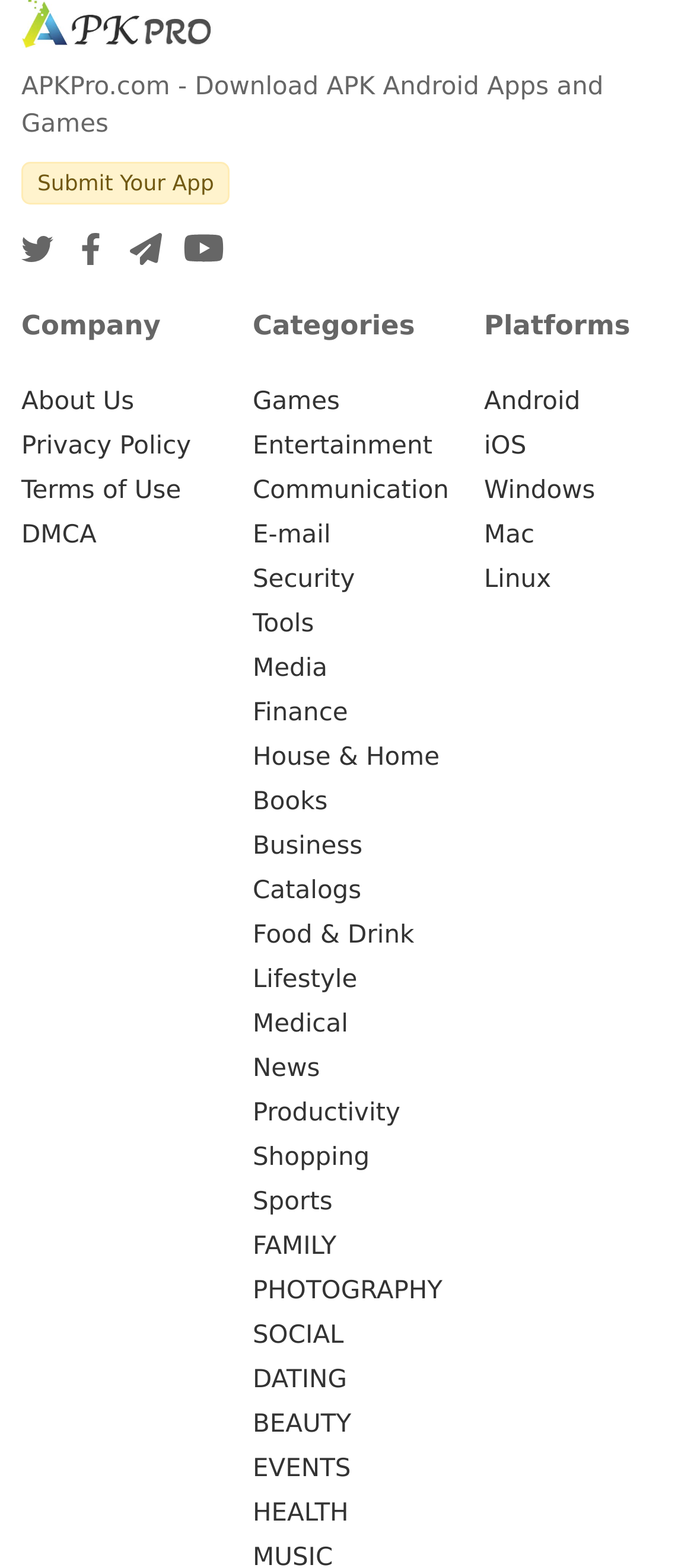Locate the bounding box coordinates of the clickable element to fulfill the following instruction: "Go to About Us". Provide the coordinates as four float numbers between 0 and 1 in the format [left, top, right, bottom].

[0.031, 0.248, 0.193, 0.266]